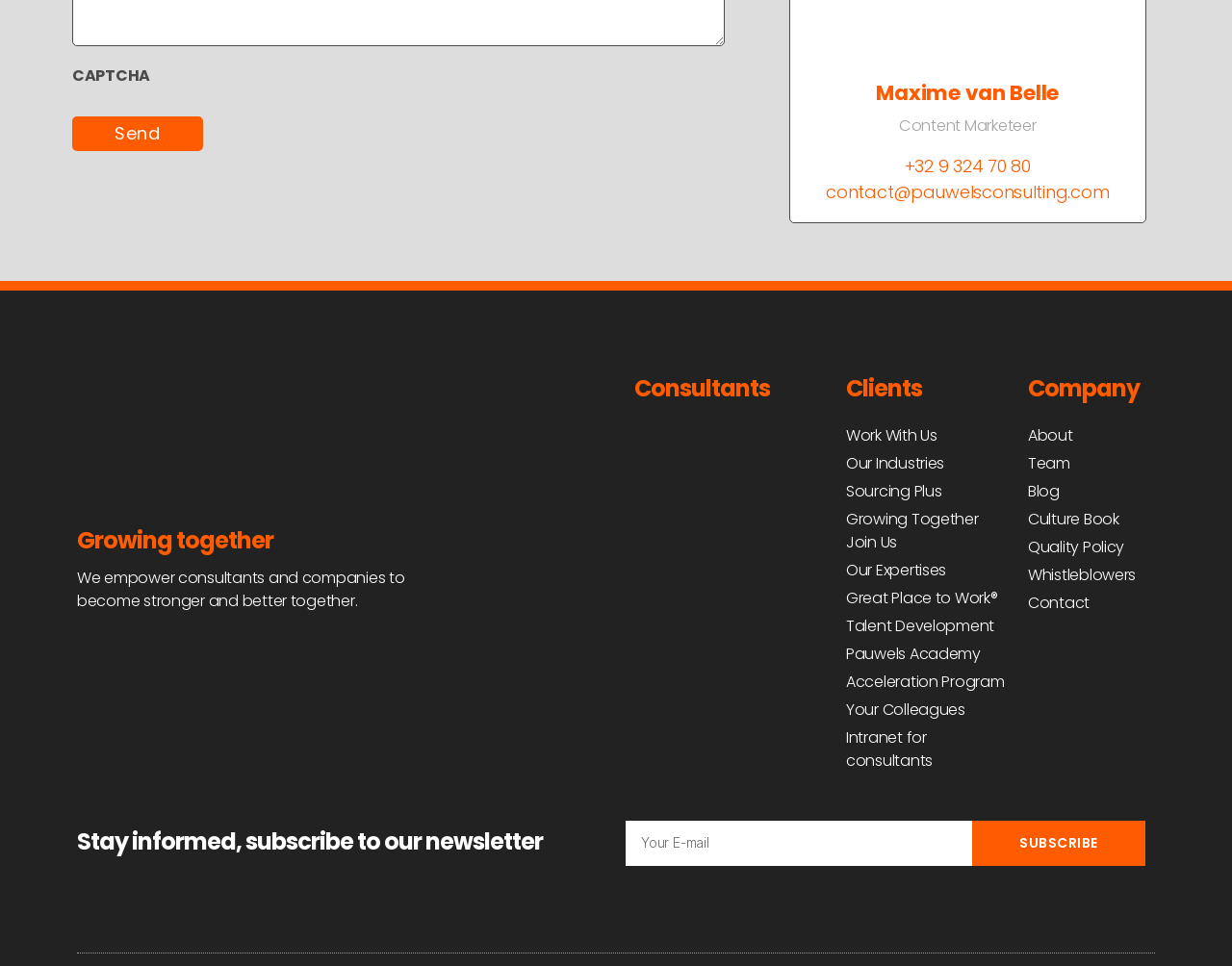Please predict the bounding box coordinates (top-left x, top-left y, bottom-right x, bottom-right y) for the UI element in the screenshot that fits the description: Intranet for consultants

[0.687, 0.752, 0.819, 0.8]